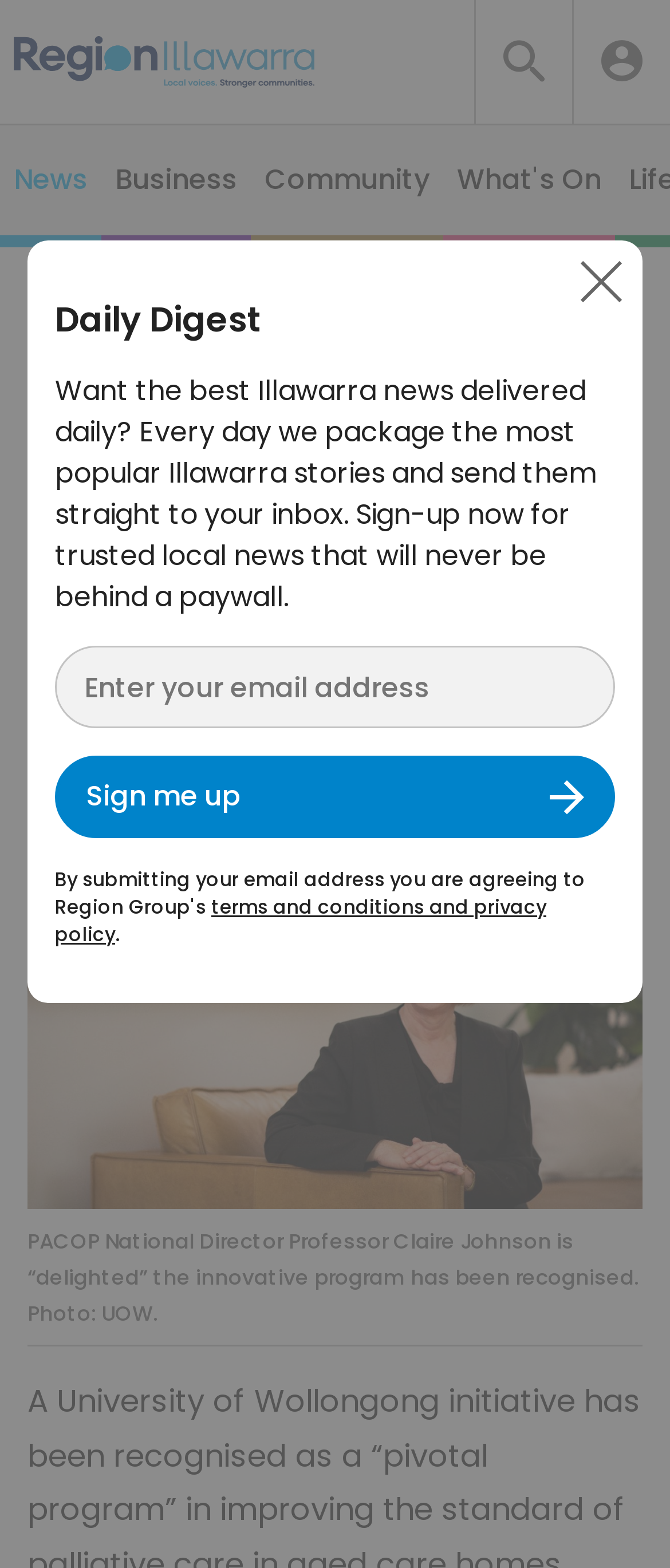Specify the bounding box coordinates of the element's area that should be clicked to execute the given instruction: "Go to Region Illawarra Home". The coordinates should be four float numbers between 0 and 1, i.e., [left, top, right, bottom].

[0.021, 0.023, 0.468, 0.056]